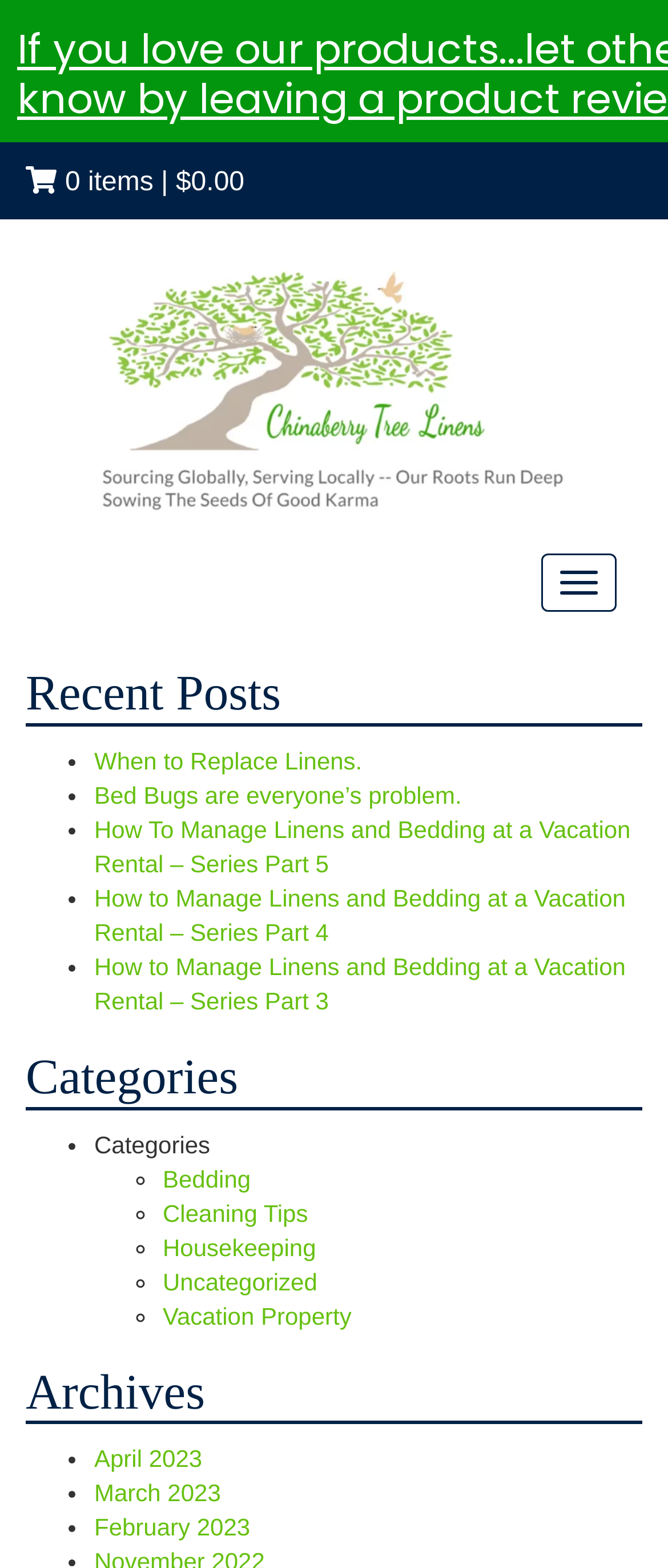Please identify the bounding box coordinates of the element that needs to be clicked to perform the following instruction: "Click DONATE".

None